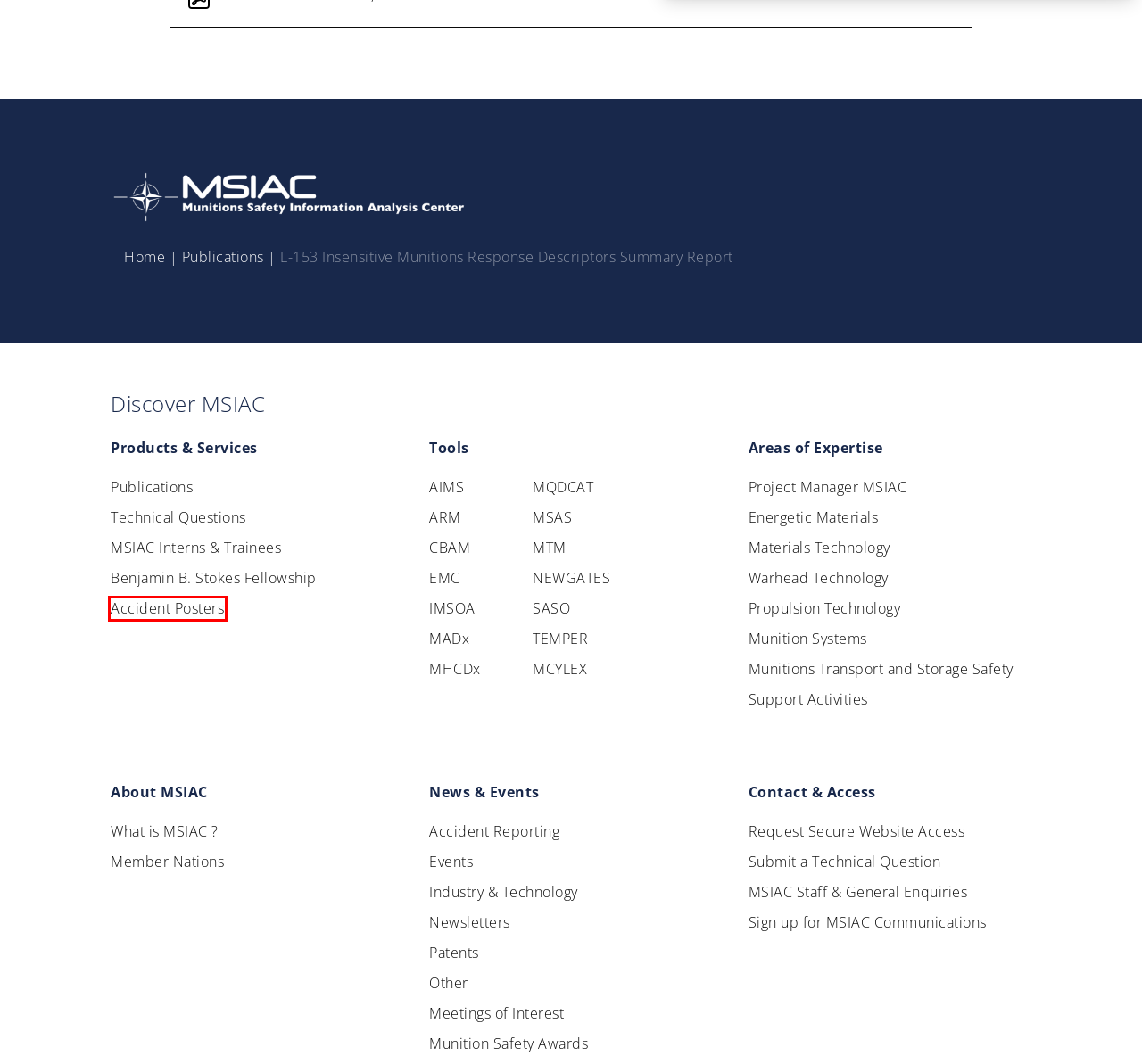A screenshot of a webpage is given, marked with a red bounding box around a UI element. Please select the most appropriate webpage description that fits the new page after clicking the highlighted element. Here are the candidates:
A. Home | Munitions Safety Information Analysis Center
B. Advanced IM Search (AIMS) | Munitions Safety Information Analysis Center
C. Meetings of interest Archives | Munitions Safety Information Analysis Center
D. Accident Posters | Munitions Safety Information Analysis Center
E. Request Secure Website Access | Munitions Safety Information Analysis Center
F. MSIAC Staff & General Enquiries | Munitions Safety Information Analysis Center
G. NIMIC Excel Worksheets on GAp TESts (NEWGATES) | Munitions Safety Information Analysis Center
H. Benjamin B. Stokes Fellowship | Munitions Safety Information Analysis Center

D